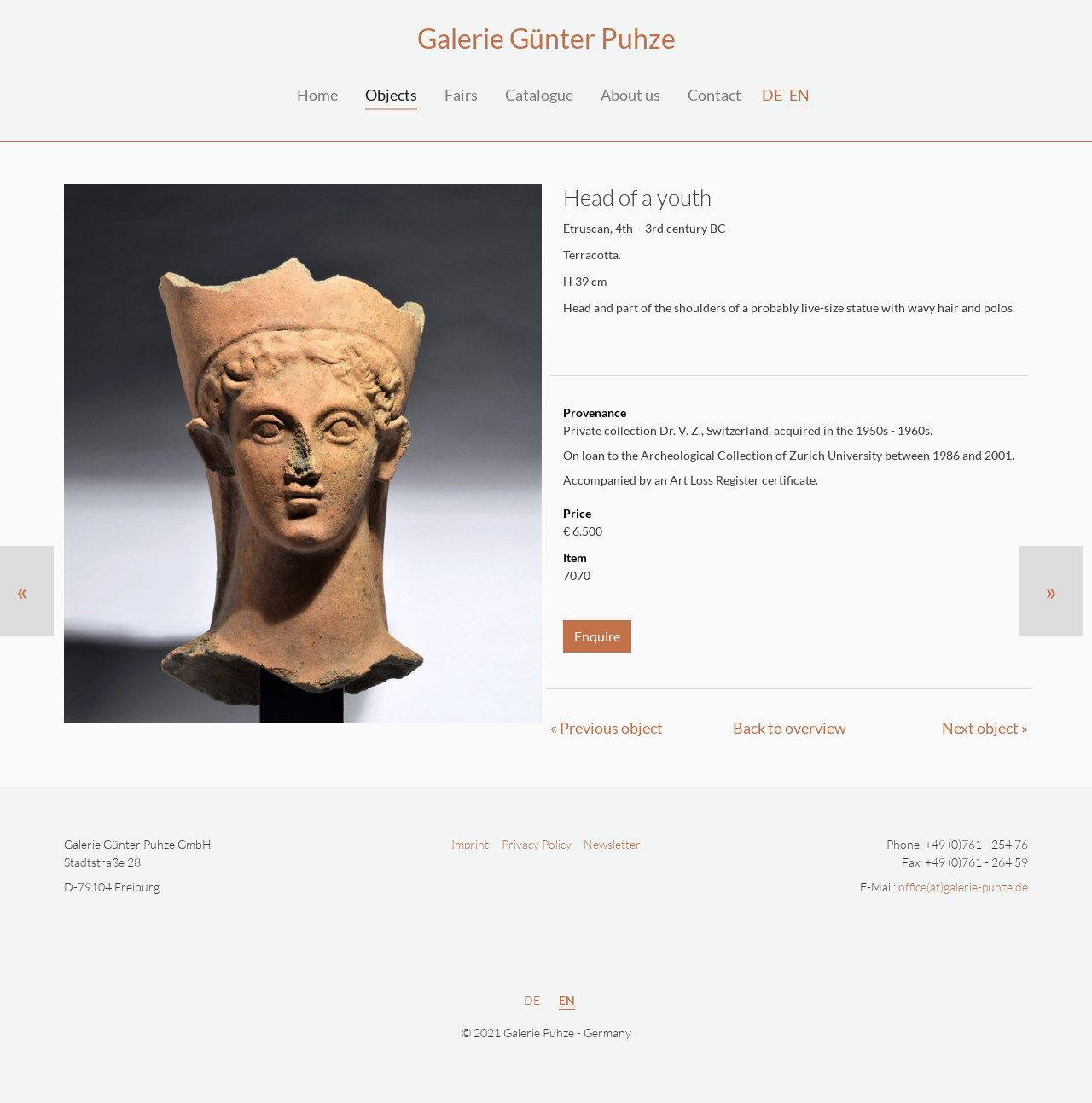Please identify the bounding box coordinates of the area that needs to be clicked to follow this instruction: "Go to previous object".

[0.504, 0.651, 0.607, 0.668]